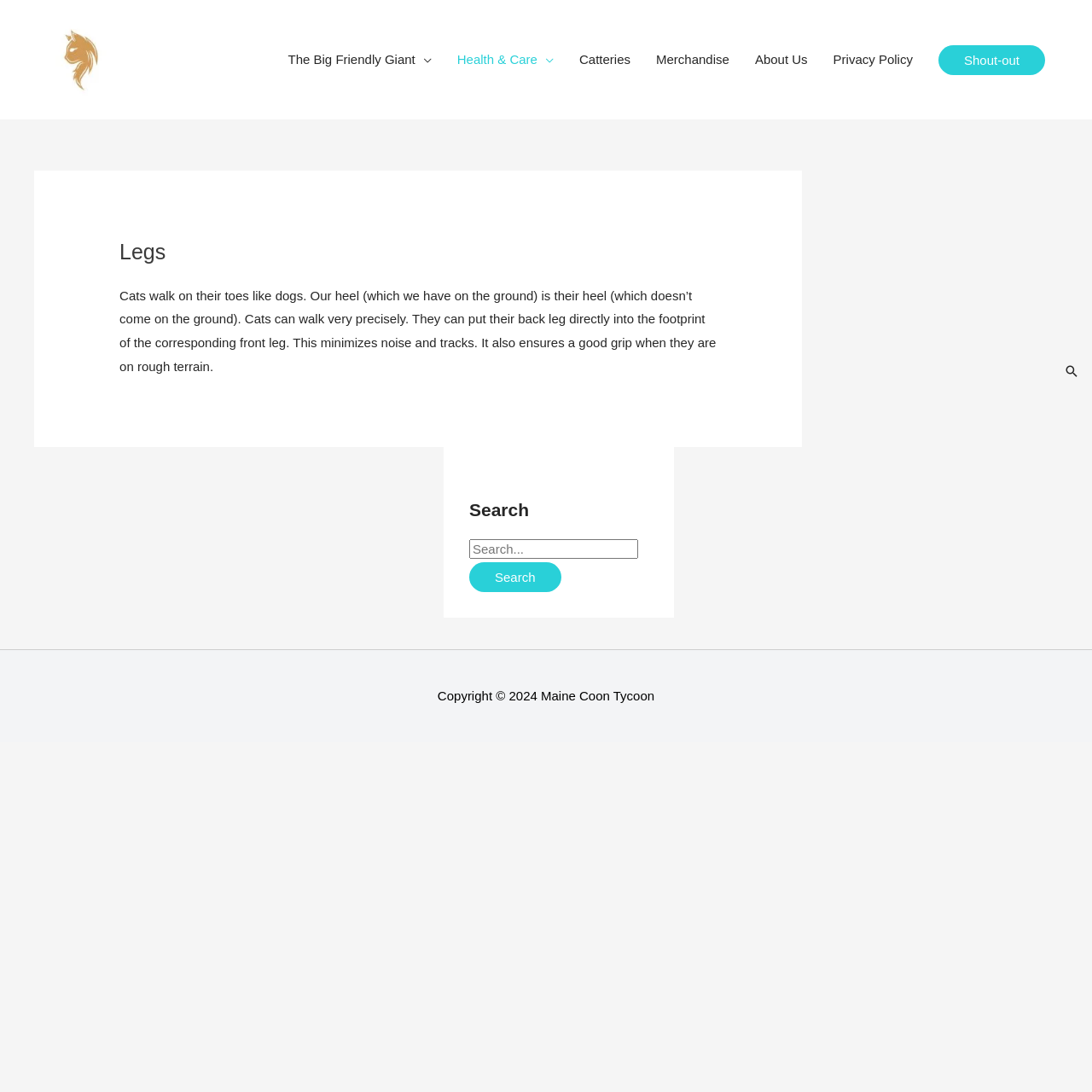How many navigation links are there?
Please give a detailed answer to the question using the information shown in the image.

The navigation menu has 7 links, which are 'The Big Friendly Giant', 'Health & Care', 'Catteries', 'Merchandise', 'About Us', 'Privacy Policy', and 'Shout-out'.